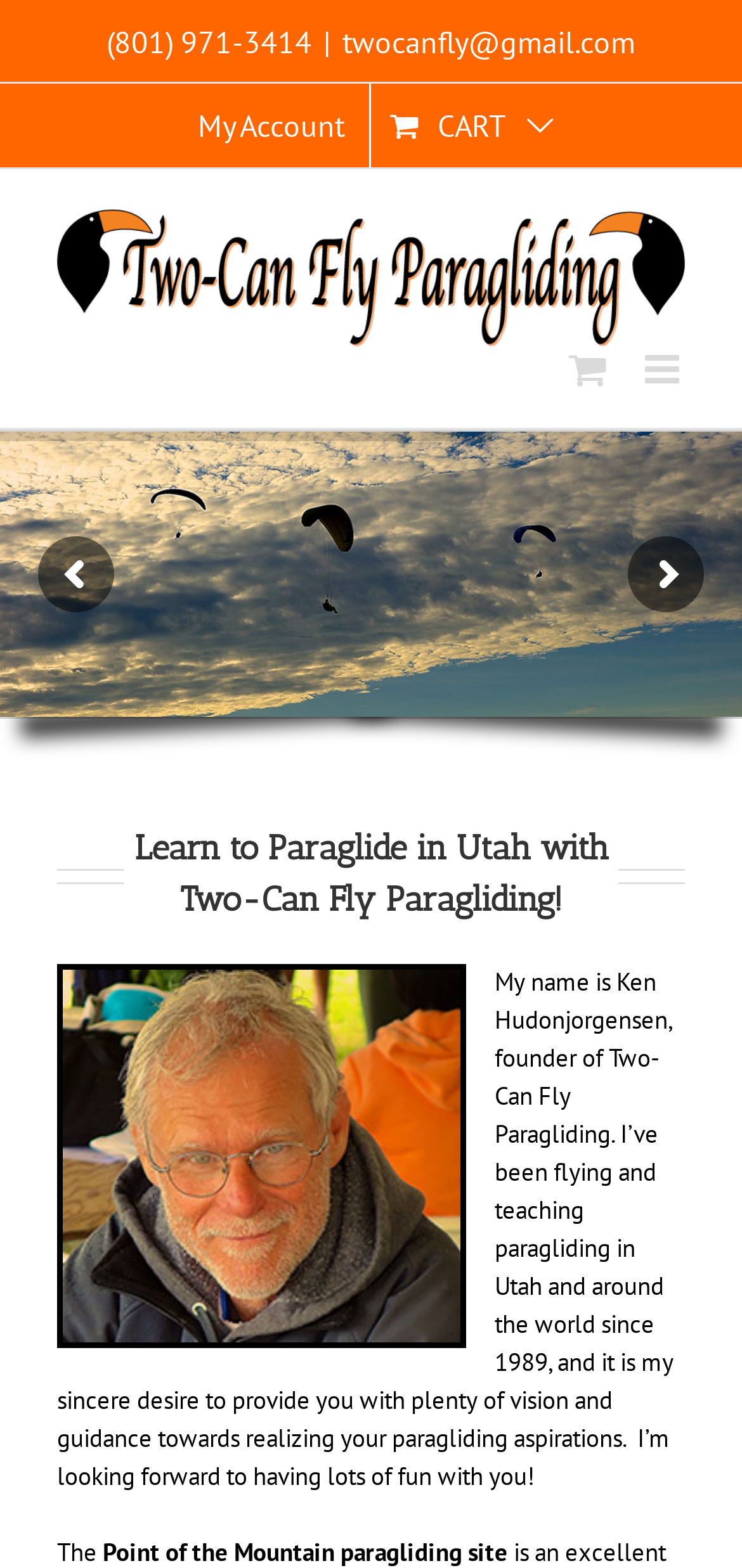What is the email address of Two-Can Fly Paragliding?
Utilize the information in the image to give a detailed answer to the question.

I found the email address by looking at the top section of the webpage, where the contact information is usually displayed. The email address is written in a link element with the coordinates [0.462, 0.014, 0.856, 0.038].